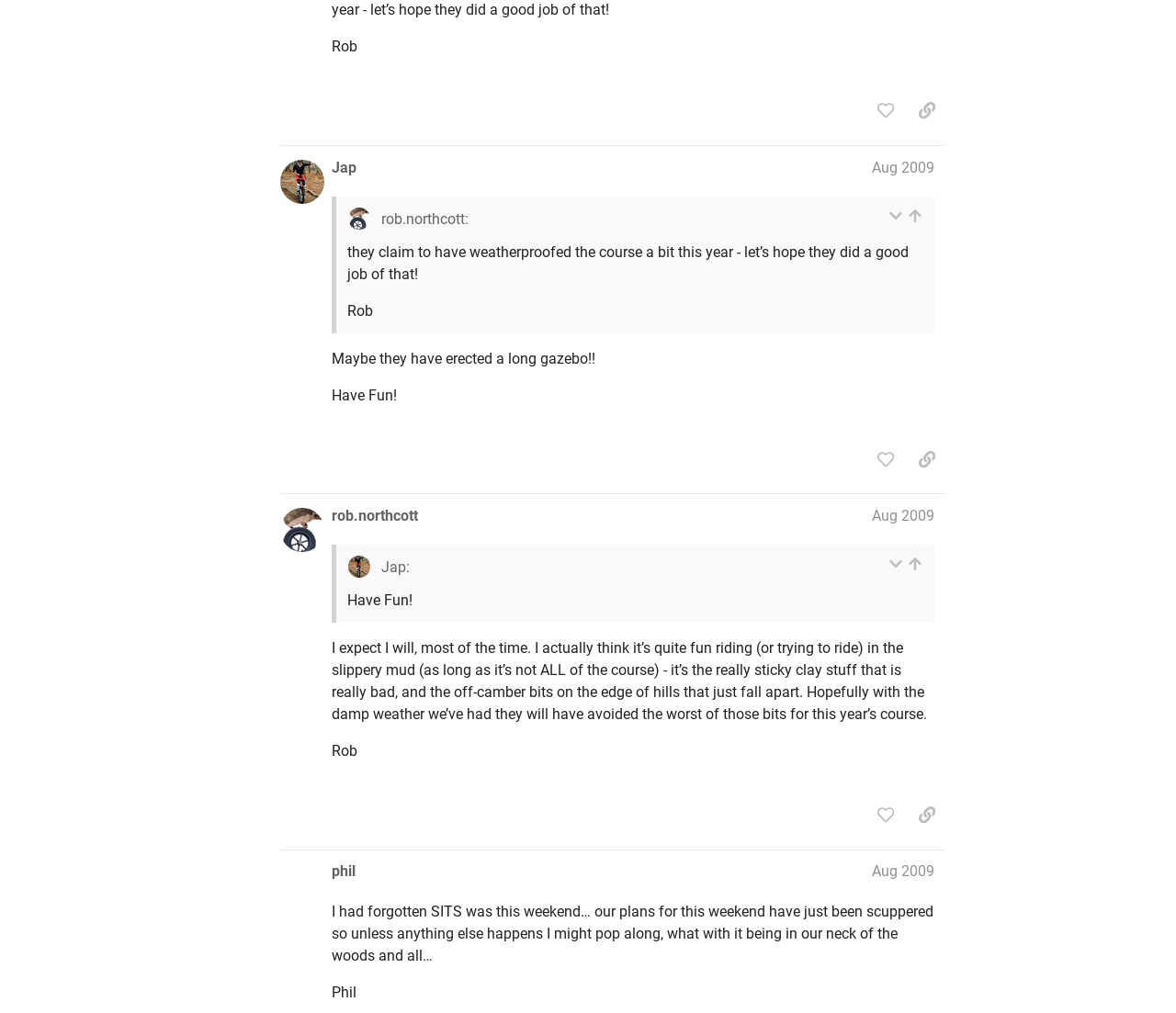How many replies does the topic 'Help: tube valve issue' have?
Refer to the image and respond with a one-word or short-phrase answer.

4